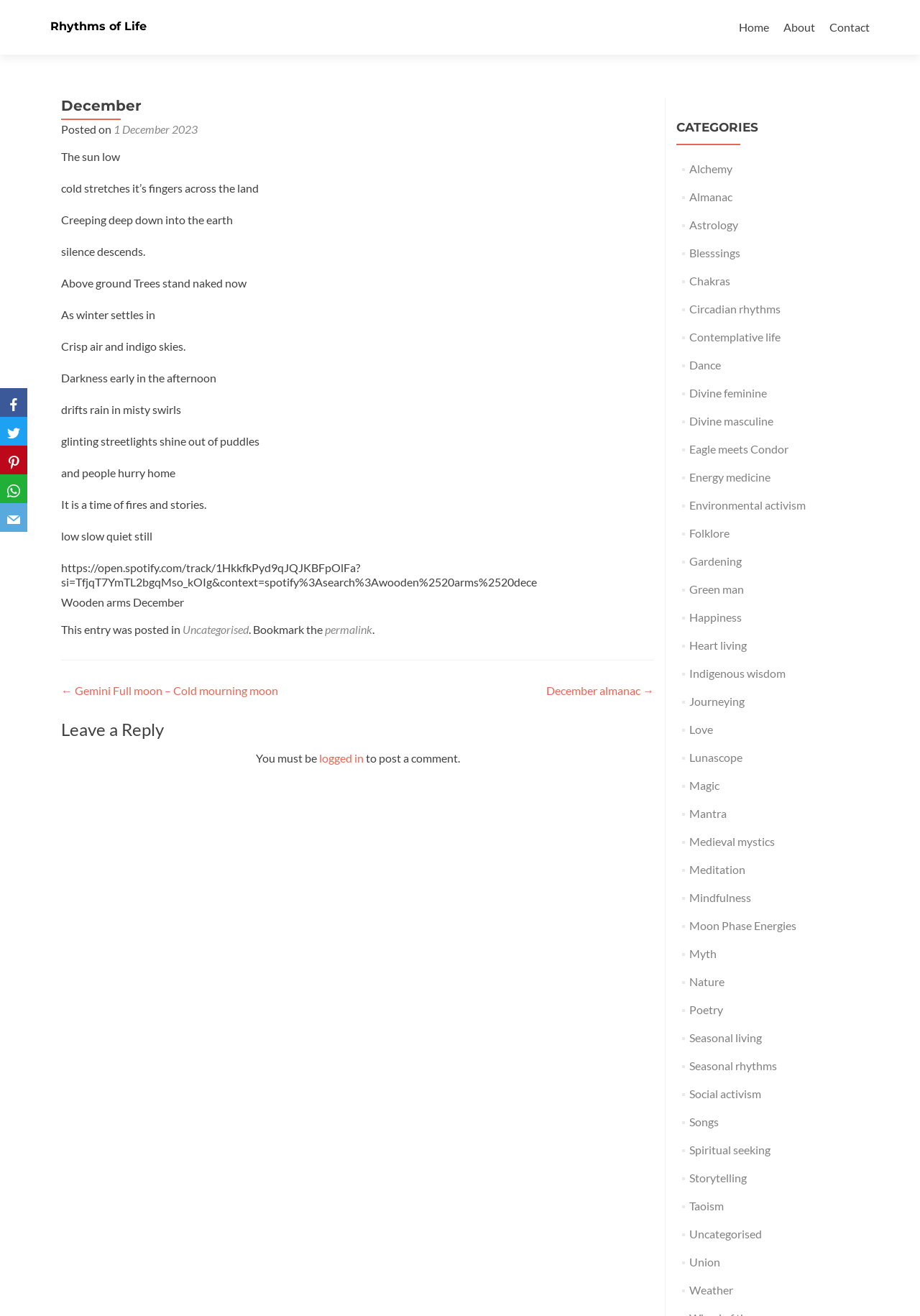Identify the bounding box coordinates of the element to click to follow this instruction: 'Click on the 'Home' link'. Ensure the coordinates are four float values between 0 and 1, provided as [left, top, right, bottom].

[0.803, 0.011, 0.836, 0.03]